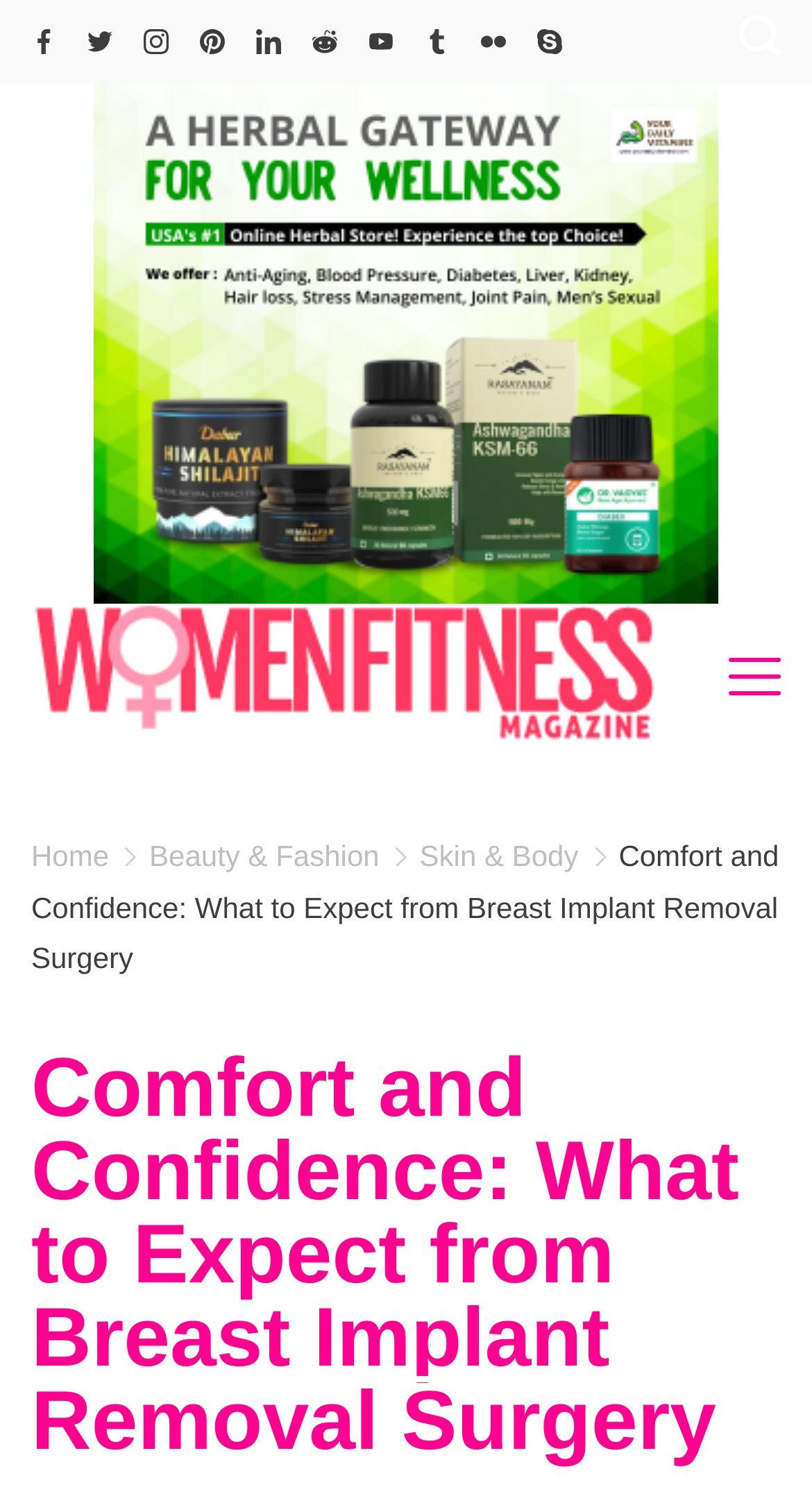Determine the bounding box for the UI element that matches this description: "Beauty & Fashion".

[0.184, 0.555, 0.467, 0.577]